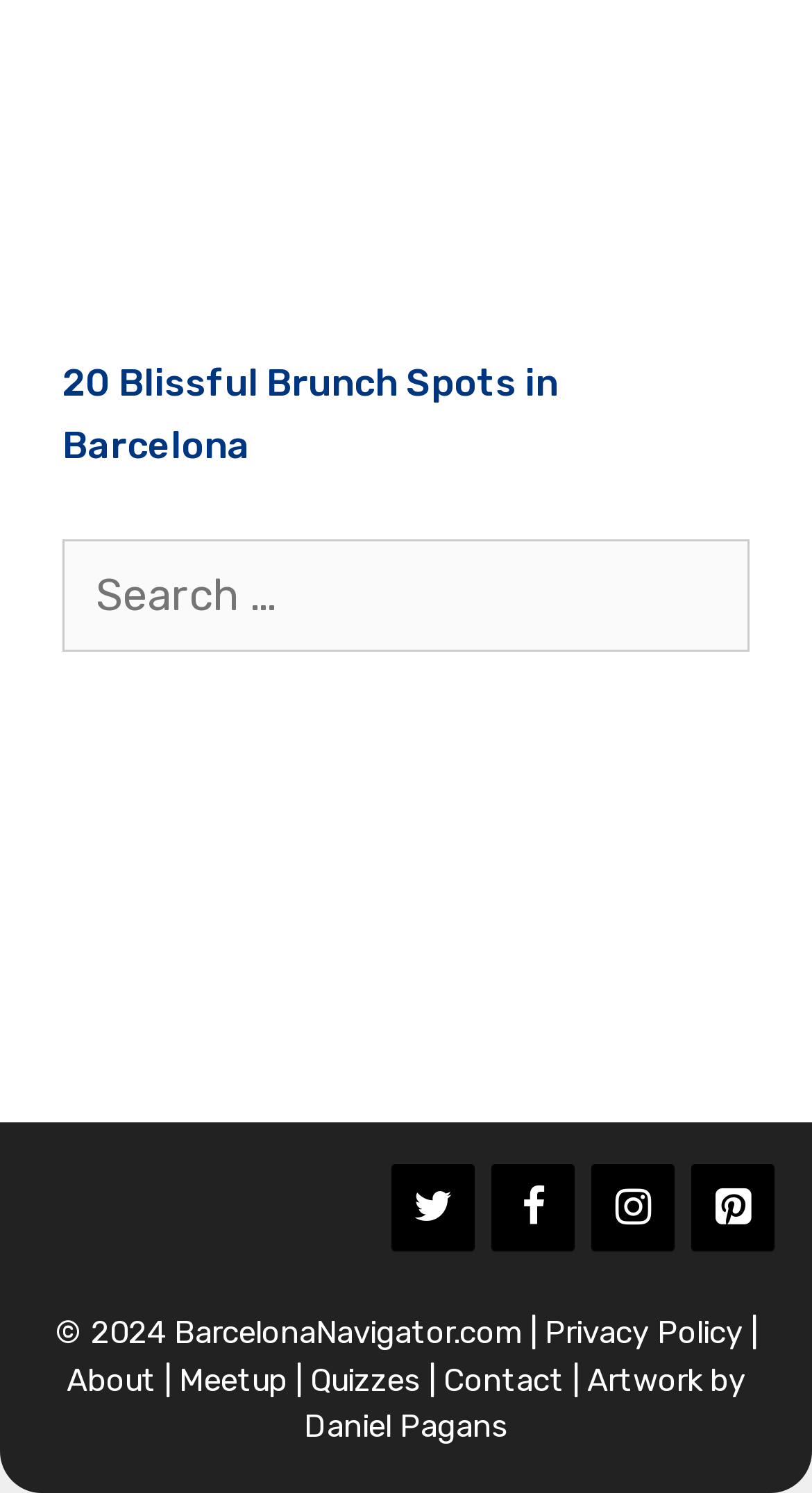Locate the bounding box coordinates of the segment that needs to be clicked to meet this instruction: "Explore 20 Blissful Brunch Spots in Barcelona".

[0.077, 0.015, 0.846, 0.224]